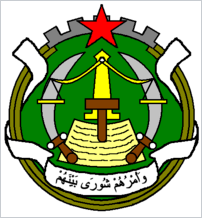What is represented by the open book?
Look at the screenshot and respond with one word or a short phrase.

Knowledge and transparency